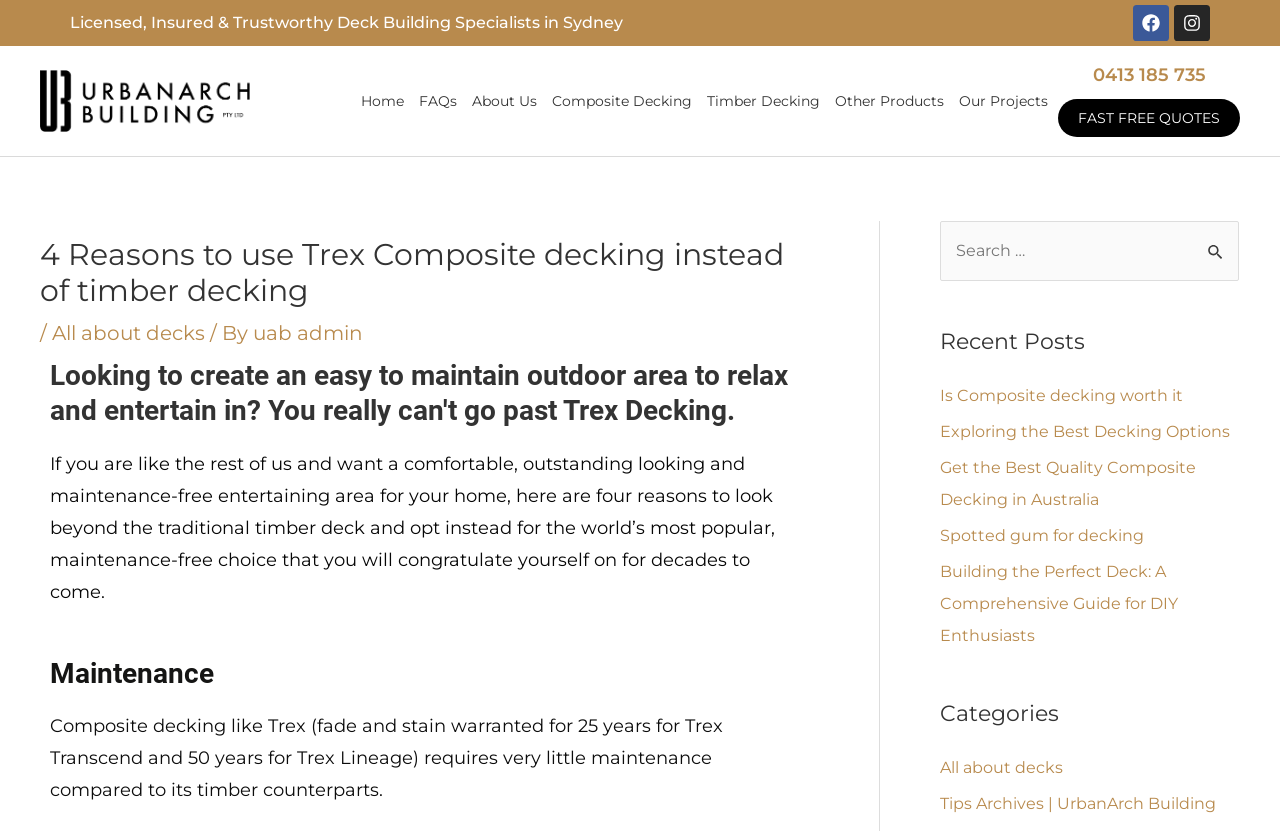Can you determine the main header of this webpage?

4 Reasons to use Trex Composite decking instead of timber decking